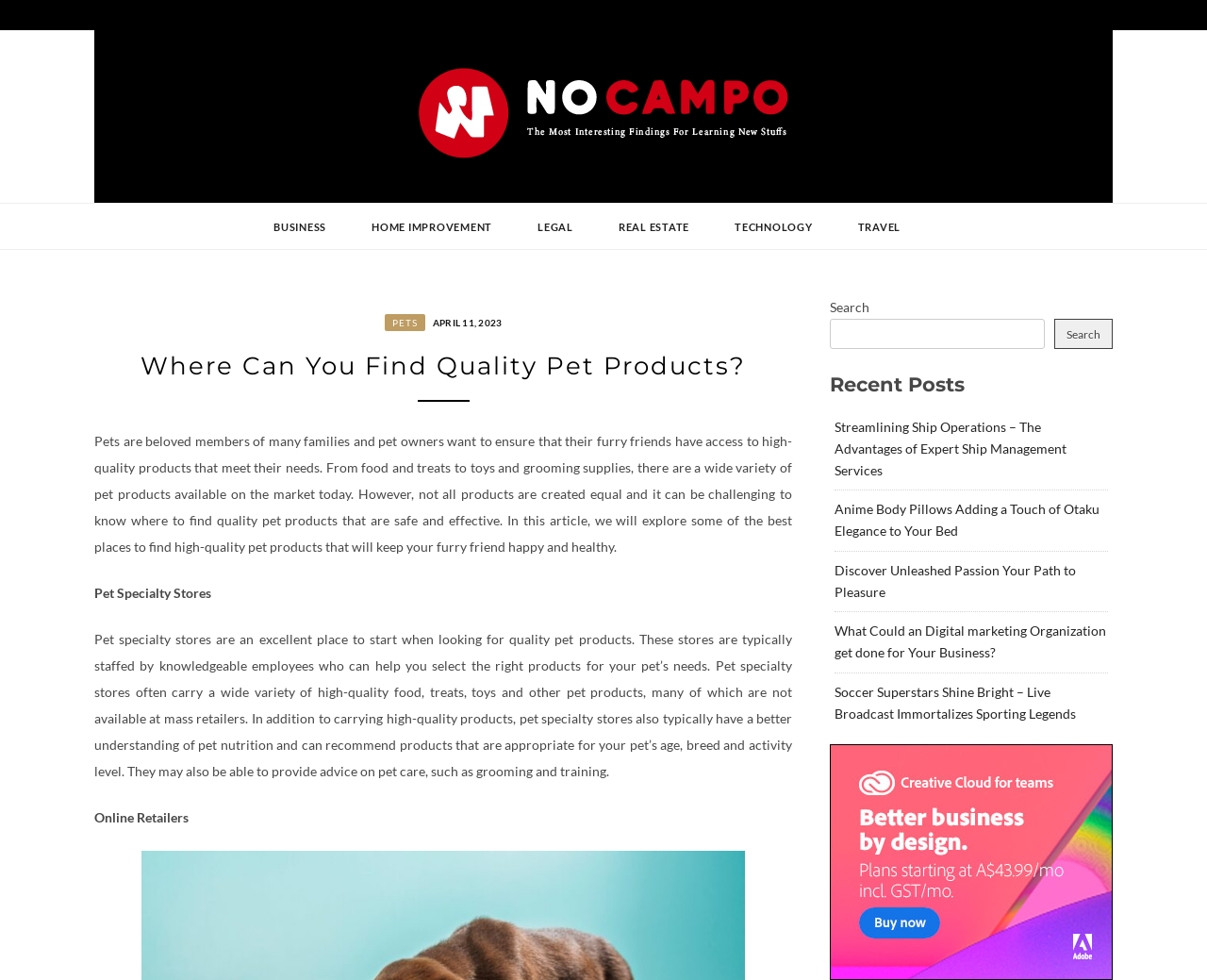Please respond to the question with a concise word or phrase:
What is the title of the first recent post?

Streamlining Ship Operations